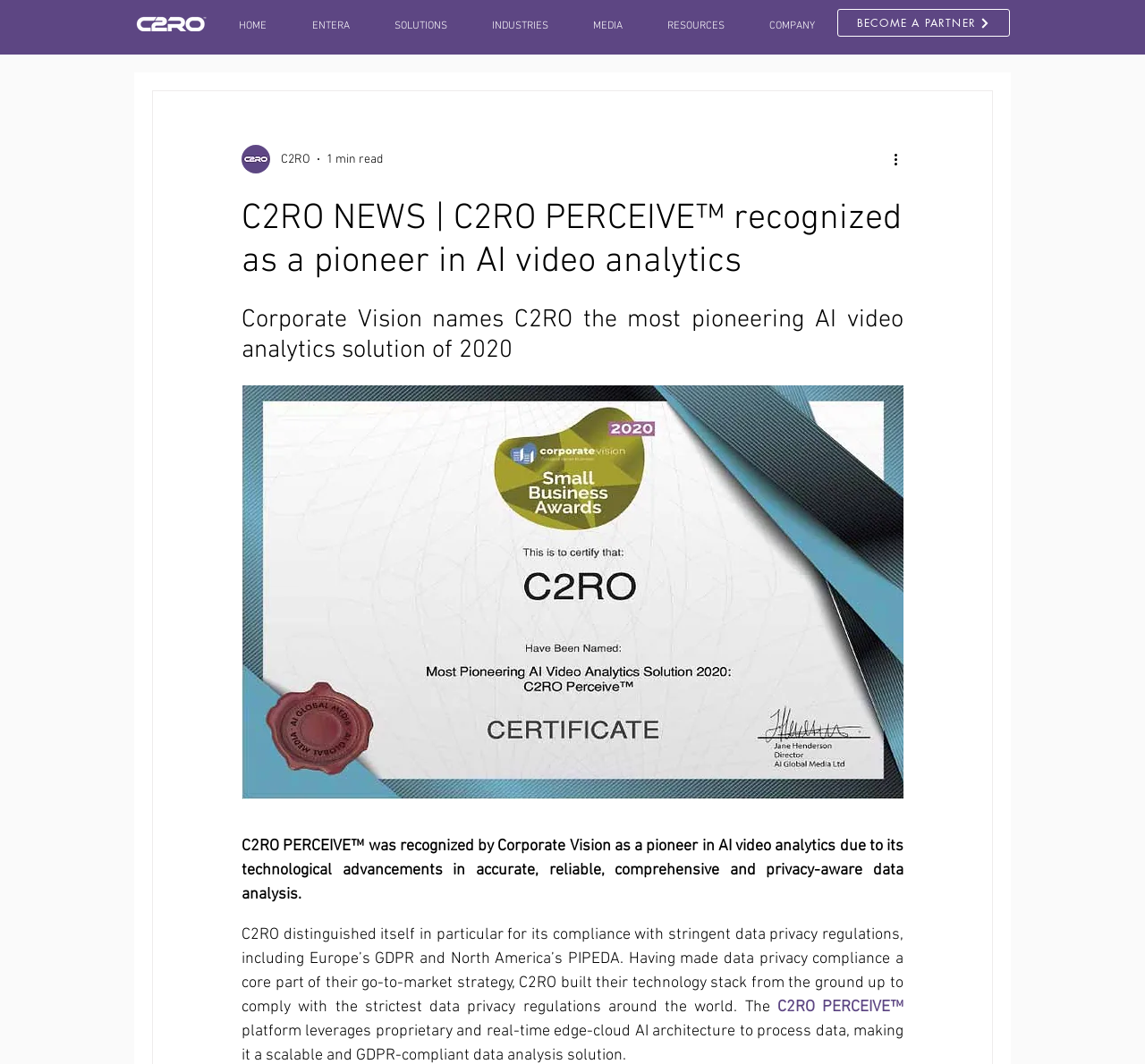Create a detailed summary of all the visual and textual information on the webpage.

The webpage appears to be a news article or press release from C2RO, a company that specializes in AI video analytics. At the top left corner, there is a C2RO logo, which is also a link. Next to the logo, there is a navigation menu with links to different sections of the website, including HOME, ENTERA, SOLUTIONS, INDUSTRIES, MEDIA, RESOURCES, and COMPANY.

Below the navigation menu, there is a prominent link to "BECOME A PARTNER" with an image of a writer's picture and some text. To the right of this link, there is a button with more actions.

The main content of the webpage is a news article with a heading that reads "C2RO NEWS | C2RO PERCEIVE™ recognized as a pioneer in AI video analytics". Below this heading, there is a subheading that states "Corporate Vision names C2RO the most pioneering AI video analytics solution of 2020". The article then goes on to describe how C2RO PERCEIVE™ was recognized for its technological advancements in accurate, reliable, comprehensive, and privacy-aware data analysis. The article highlights C2RO's compliance with stringent data privacy regulations, including Europe's GDPR and North America's PIPEDA.

At the bottom of the article, there is a link to "C2RO PERCEIVE™" and a button with no text. The overall layout of the webpage is clean and easy to read, with clear headings and concise text.